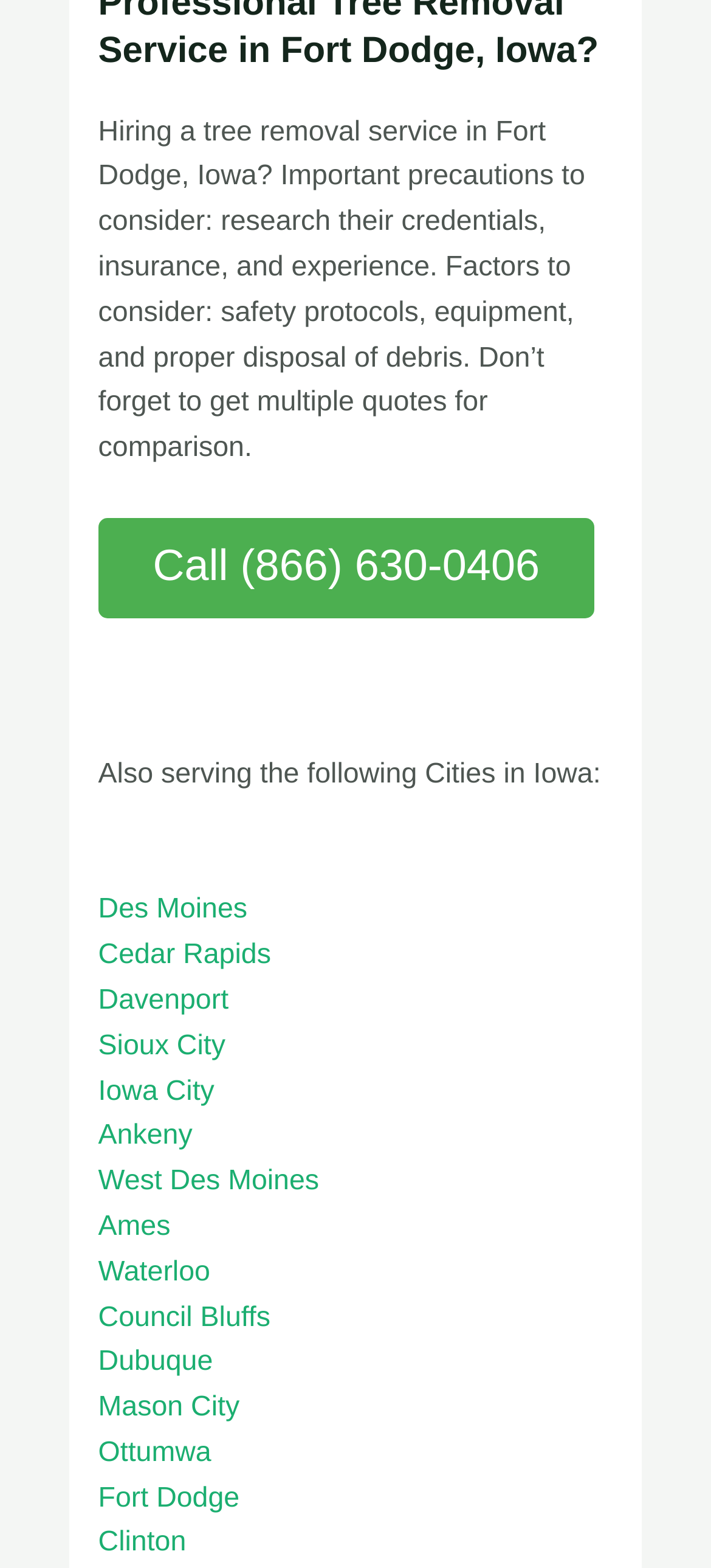Pinpoint the bounding box coordinates of the element you need to click to execute the following instruction: "Get a quote from Fort Dodge". The bounding box should be represented by four float numbers between 0 and 1, in the format [left, top, right, bottom].

[0.138, 0.945, 0.337, 0.965]